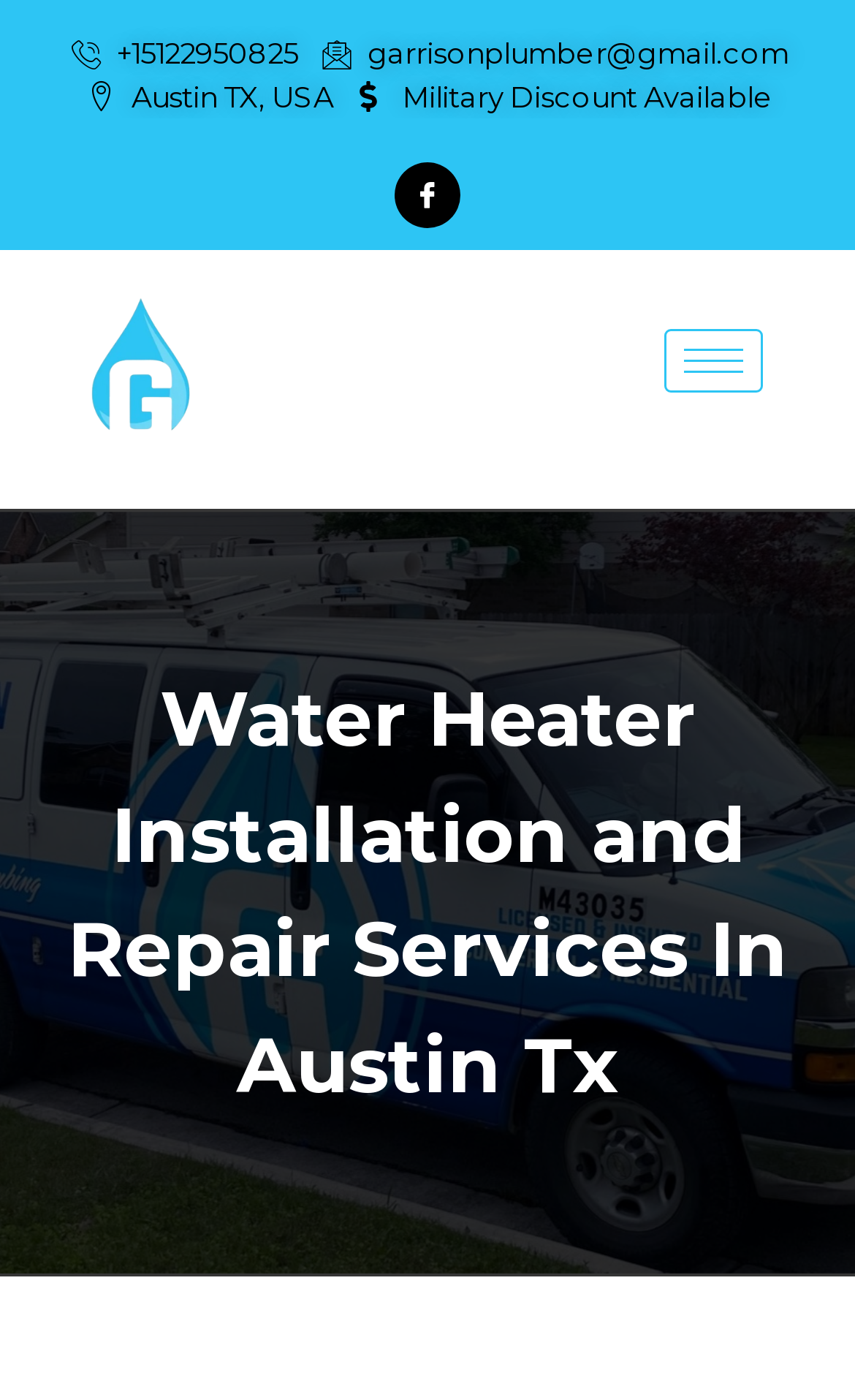Provide a thorough description of this webpage.

The webpage is about Garrison Plumbing, a company that offers water heater installation and repair services in Austin, TX. At the top left of the page, there is a phone number link "+15122950825" and an email link "garrisonplumber@gmail.com" next to it. Below these links, there is a location link "Austin TX, USA". 

To the right of these links, there is a static text "Military Discount Available". Nearby, there is a Facebook link. On the top right corner, there is a hamburger-icon button.

The main content of the page starts with a heading "Water Heater Installation and Repair Services In Austin Tx", which spans the entire width of the page.